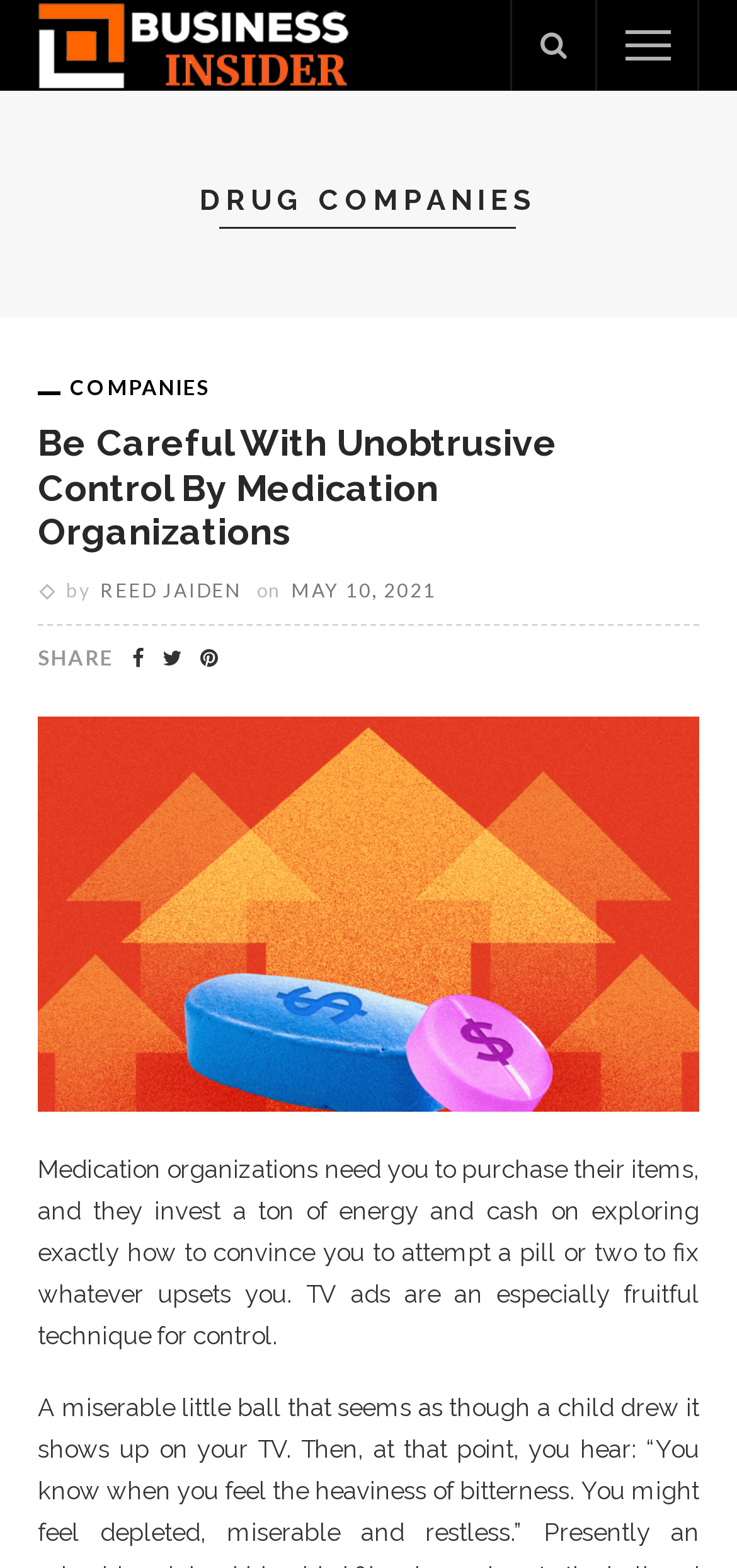What is the author of the article?
Give a detailed and exhaustive answer to the question.

The author of the article can be found in the section below the main heading 'DRUG COMPANIES'. The text 'by' is followed by the author's name, which is 'REED JAIDEN'.